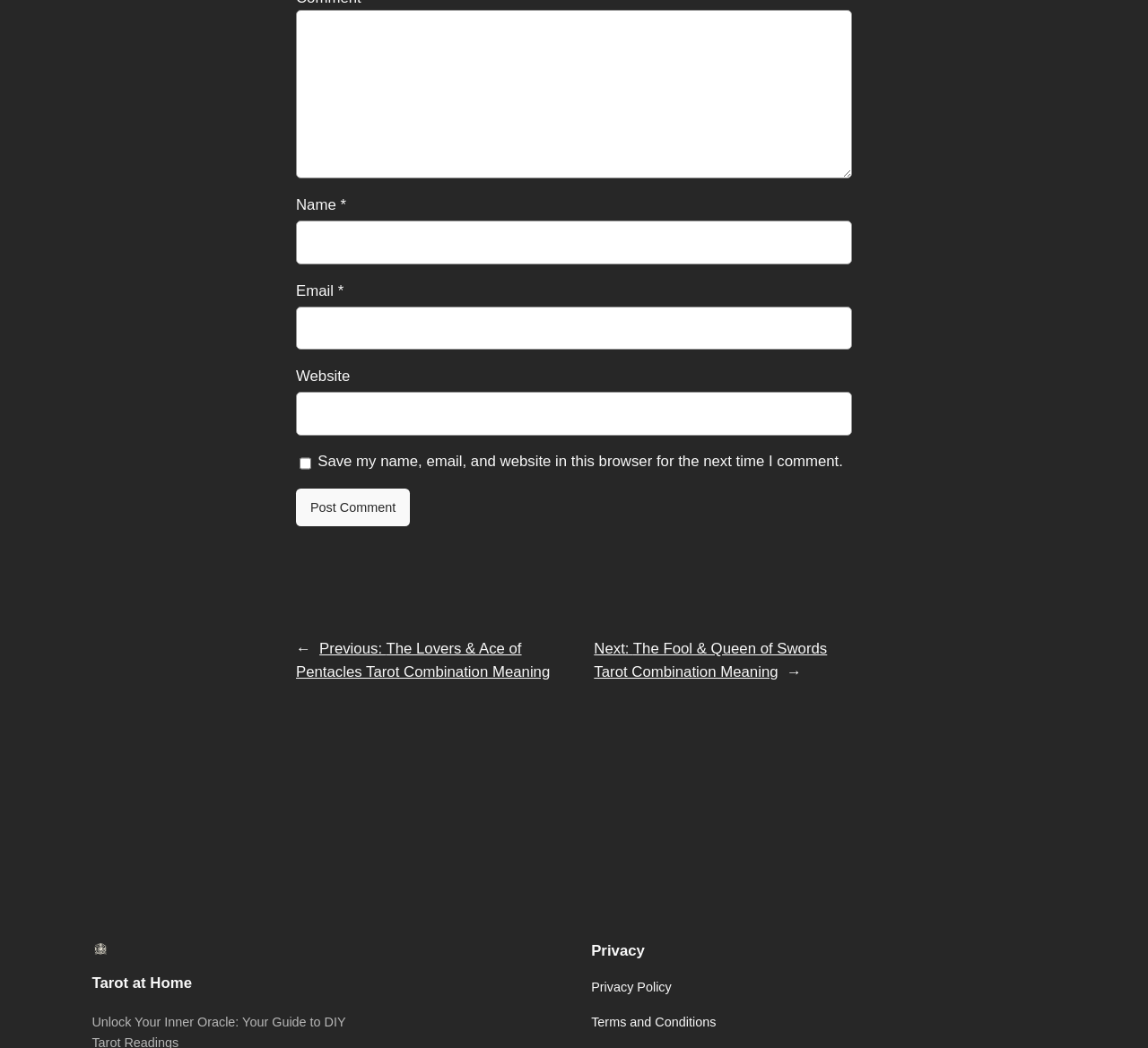Locate the bounding box coordinates of the element that needs to be clicked to carry out the instruction: "Type your name". The coordinates should be given as four float numbers ranging from 0 to 1, i.e., [left, top, right, bottom].

[0.258, 0.211, 0.742, 0.252]